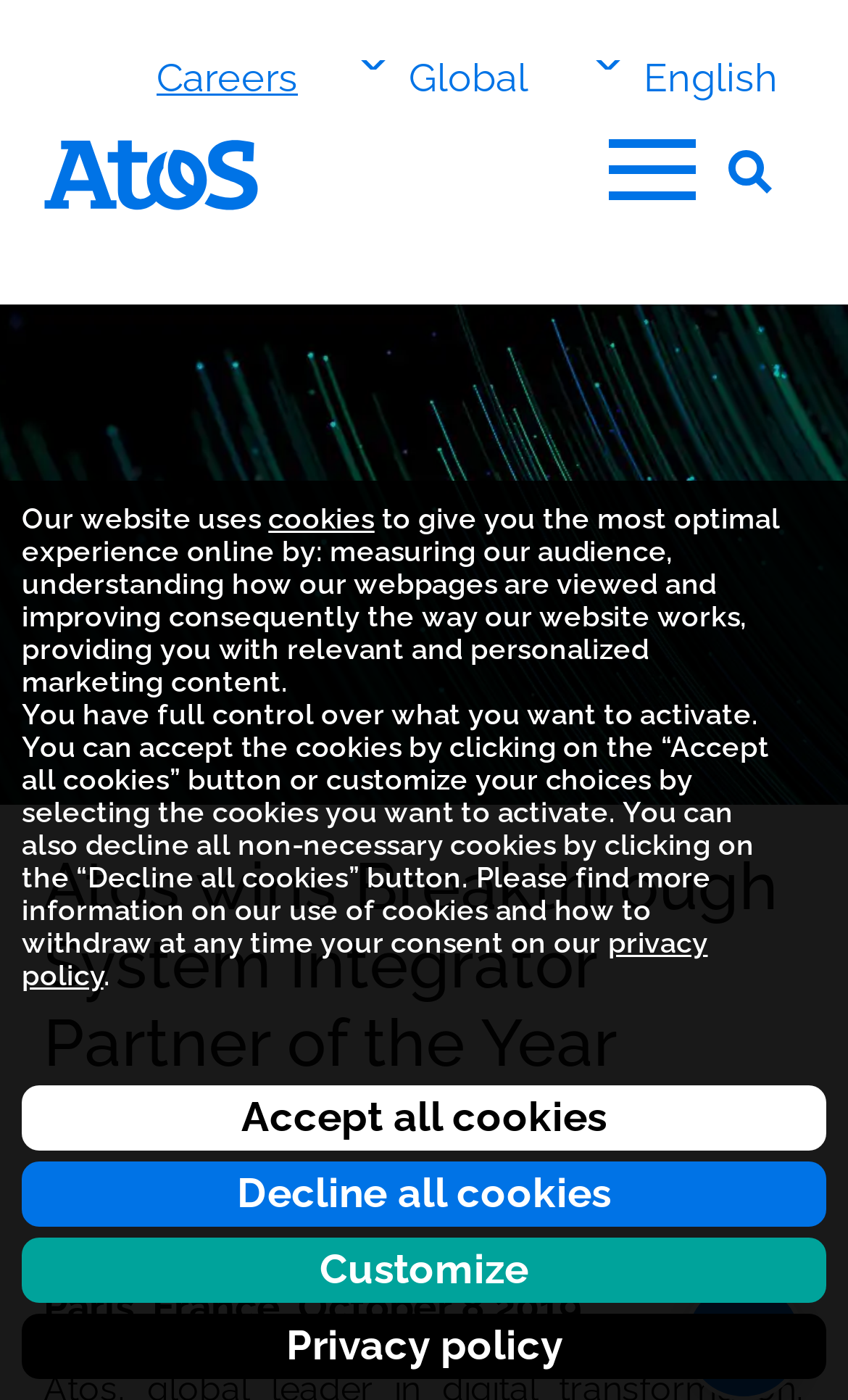Could you specify the bounding box coordinates for the clickable section to complete the following instruction: "Change language"?

[0.674, 0.039, 0.923, 0.073]